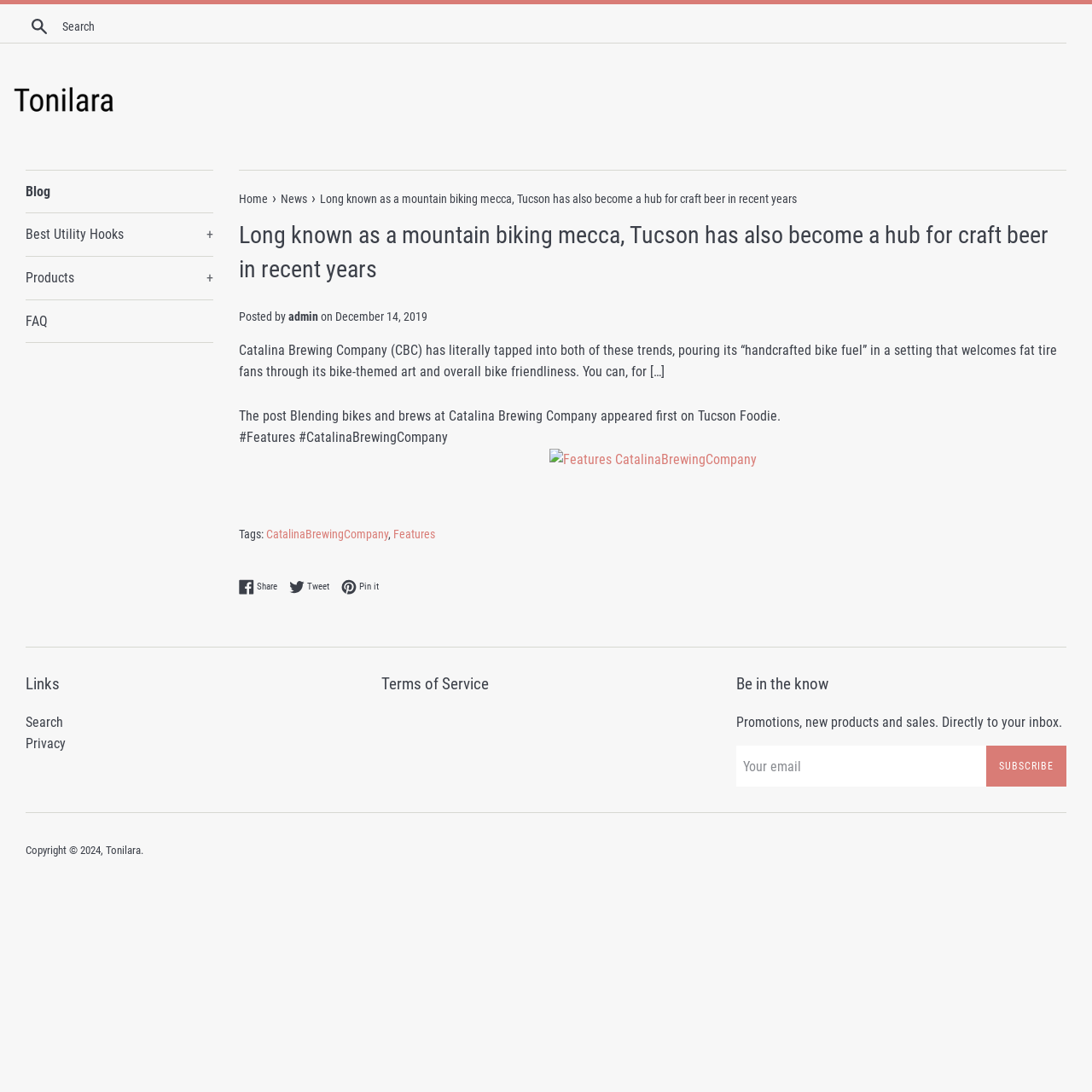Refer to the element description Share Share on Facebook and identify the corresponding bounding box in the screenshot. Format the coordinates as (top-left x, top-left y, bottom-right x, bottom-right y) with values in the range of 0 to 1.

[0.219, 0.53, 0.262, 0.544]